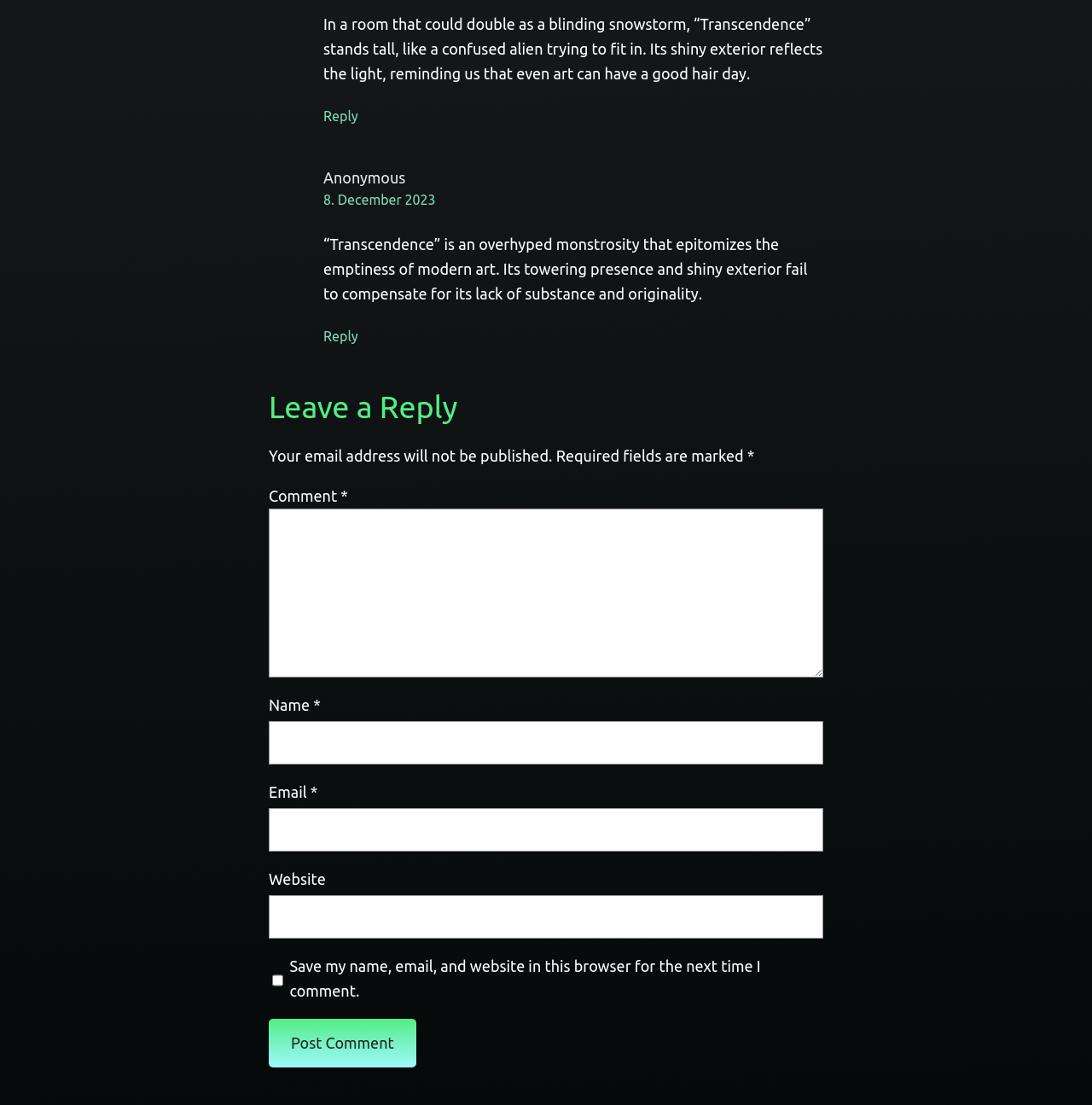Provide the bounding box coordinates of the HTML element this sentence describes: "Email Us". The bounding box coordinates consist of four float numbers between 0 and 1, i.e., [left, top, right, bottom].

None